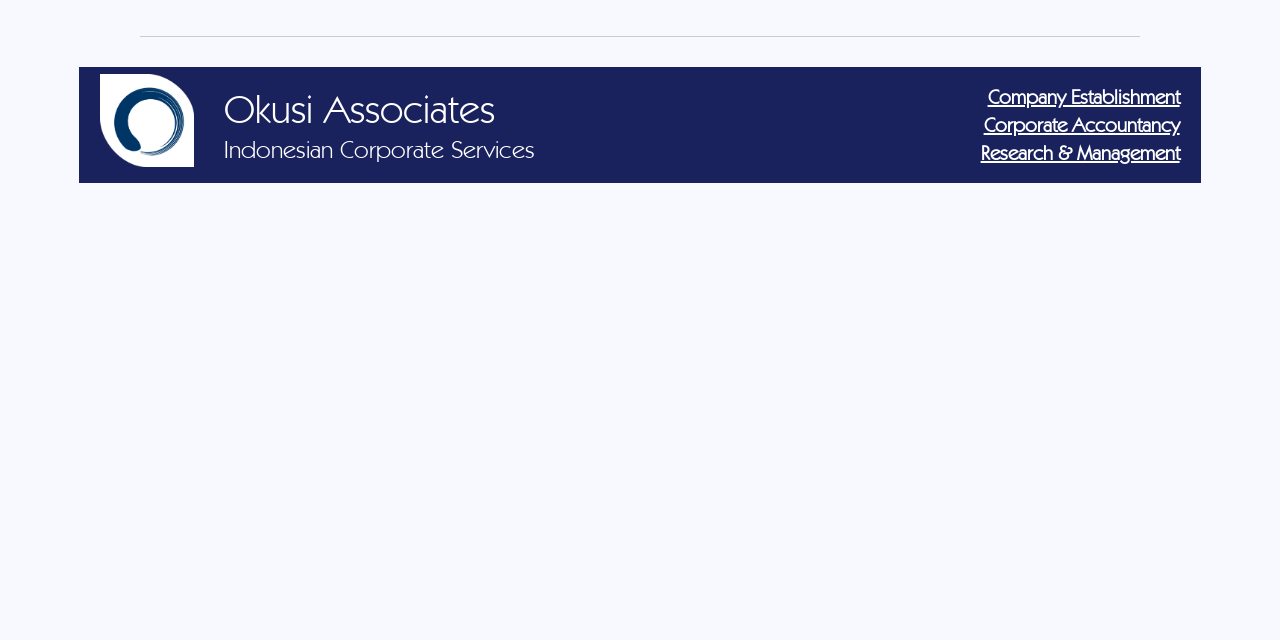Provide the bounding box coordinates for the specified HTML element described in this description: "Company Establishment". The coordinates should be four float numbers ranging from 0 to 1, in the format [left, top, right, bottom].

[0.772, 0.139, 0.922, 0.17]